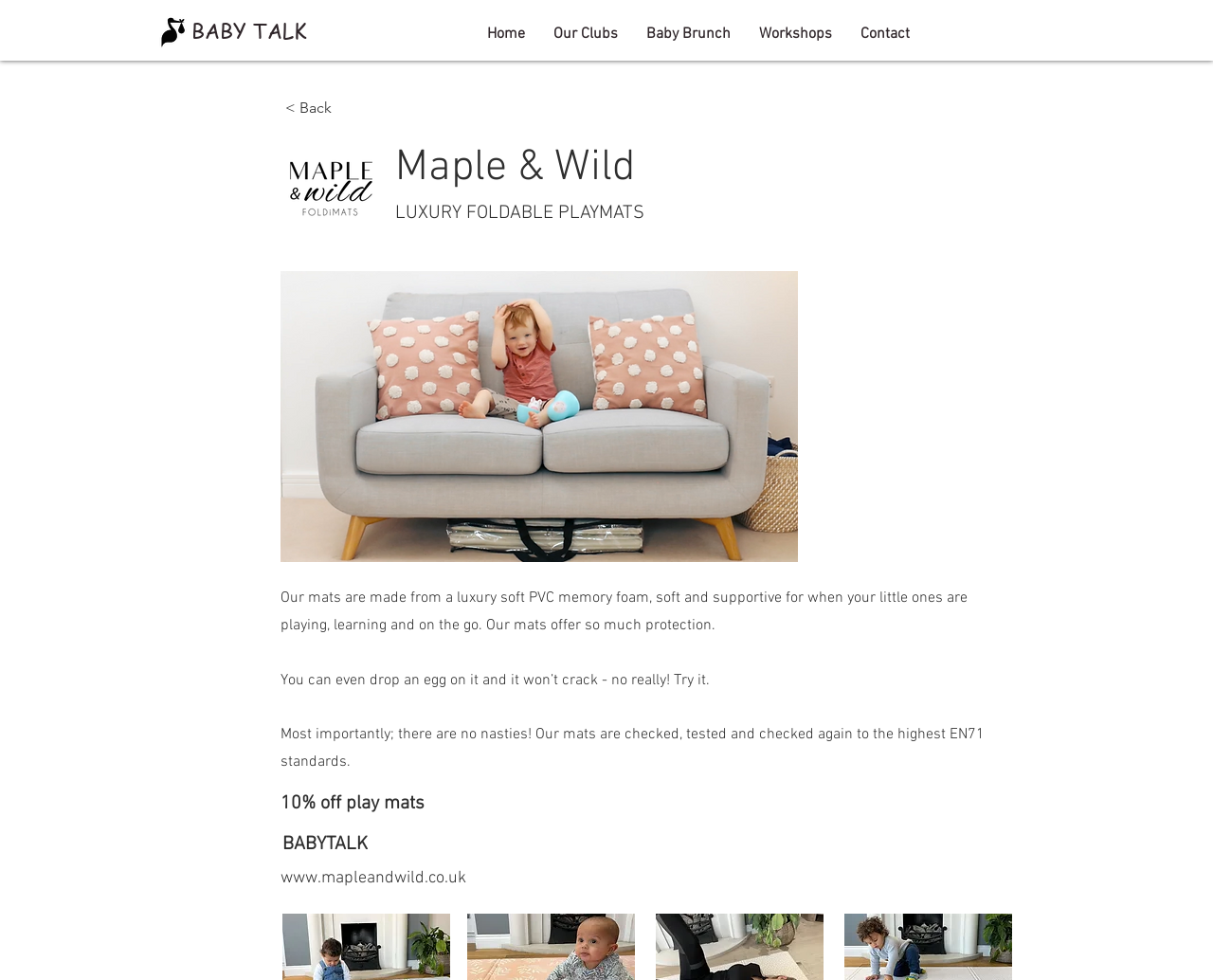Locate the UI element described by Home and provide its bounding box coordinates. Use the format (top-left x, top-left y, bottom-right x, bottom-right y) with all values as floating point numbers between 0 and 1.

[0.389, 0.024, 0.444, 0.038]